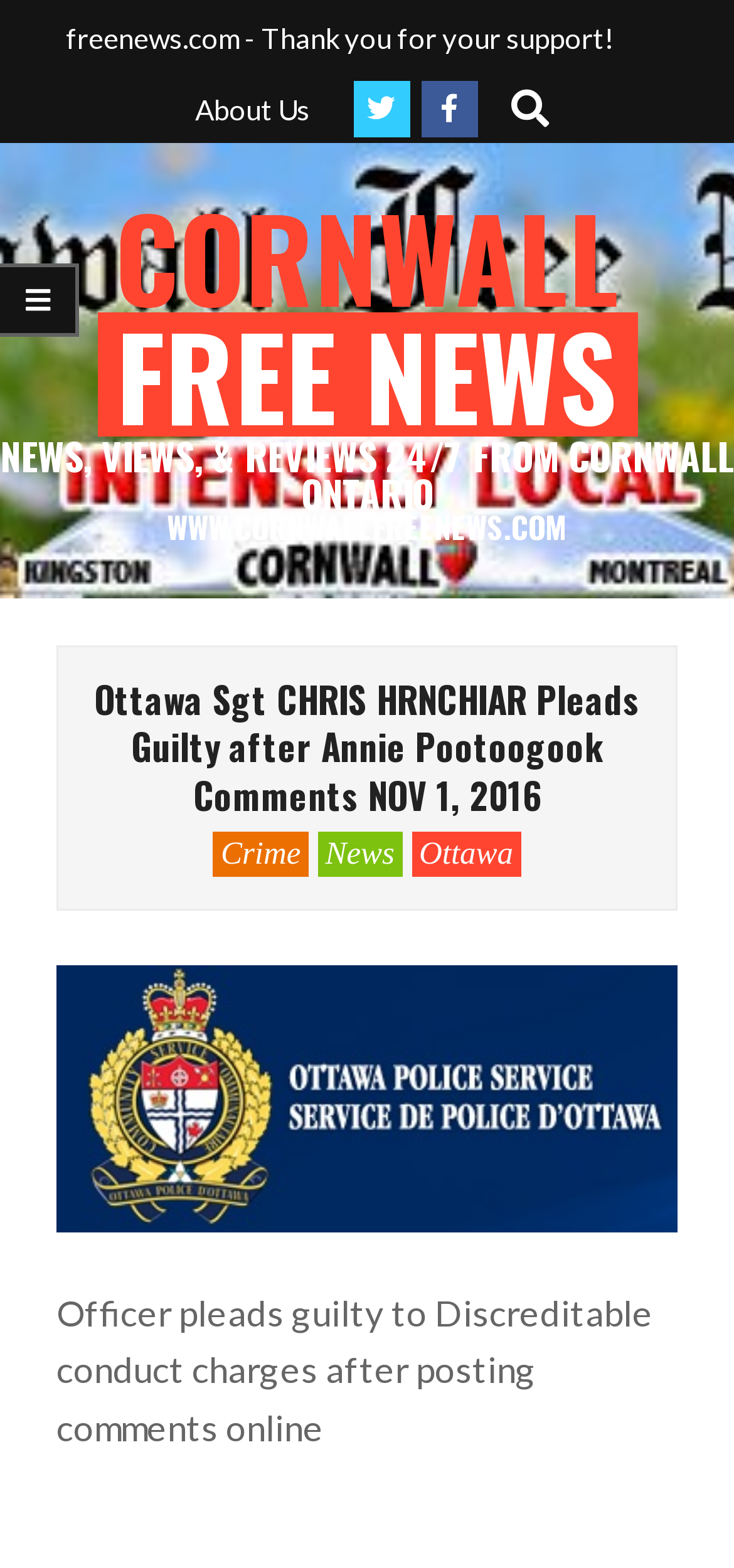Using the webpage screenshot, find the UI element described by Menu. Provide the bounding box coordinates in the format (top-left x, top-left y, bottom-right x, bottom-right y), ensuring all values are floating point numbers between 0 and 1.

[0.0, 0.168, 0.108, 0.214]